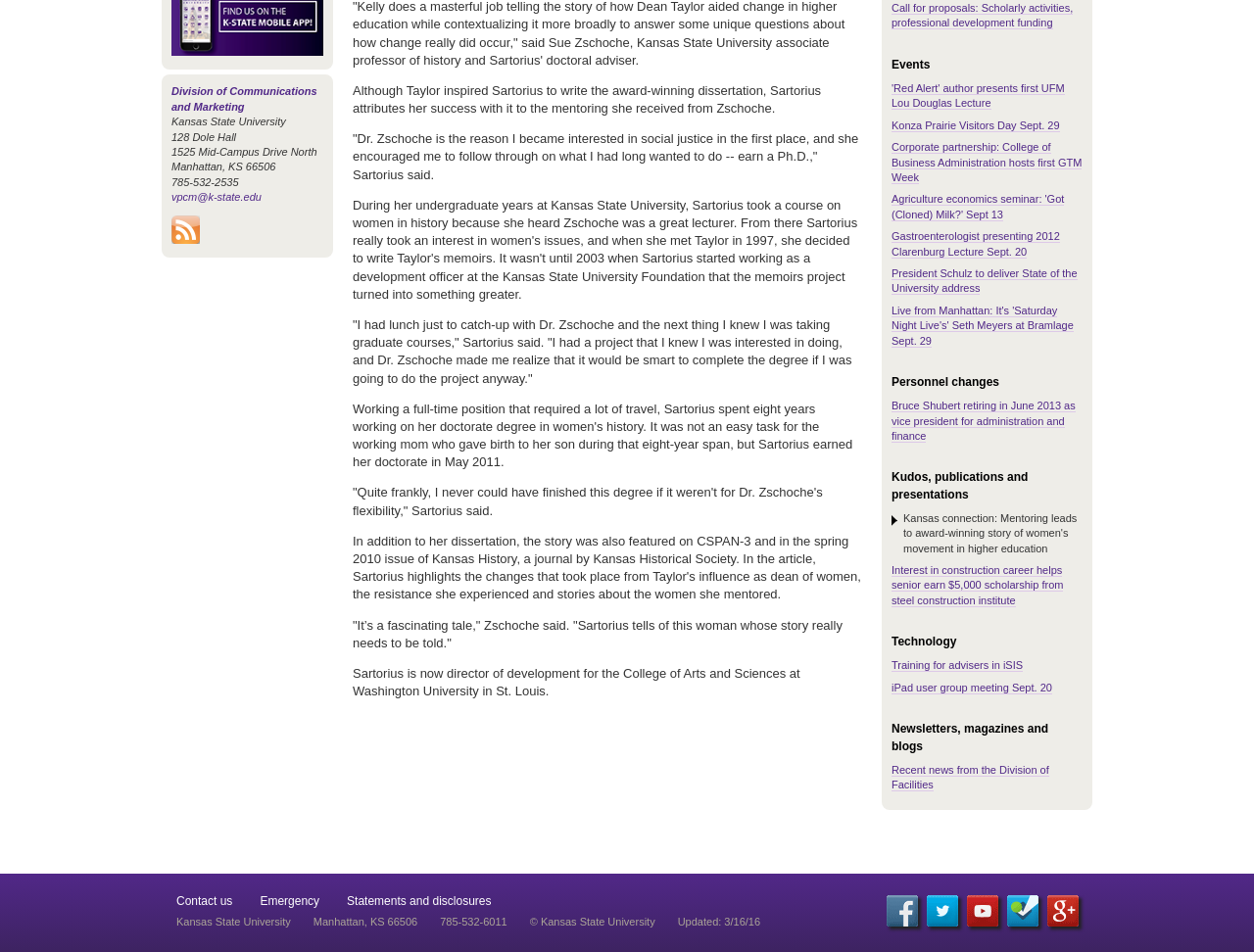Find the UI element described as: "Updated: 3/16/16" and predict its bounding box coordinates. Ensure the coordinates are four float numbers between 0 and 1, [left, top, right, bottom].

[0.54, 0.962, 0.606, 0.975]